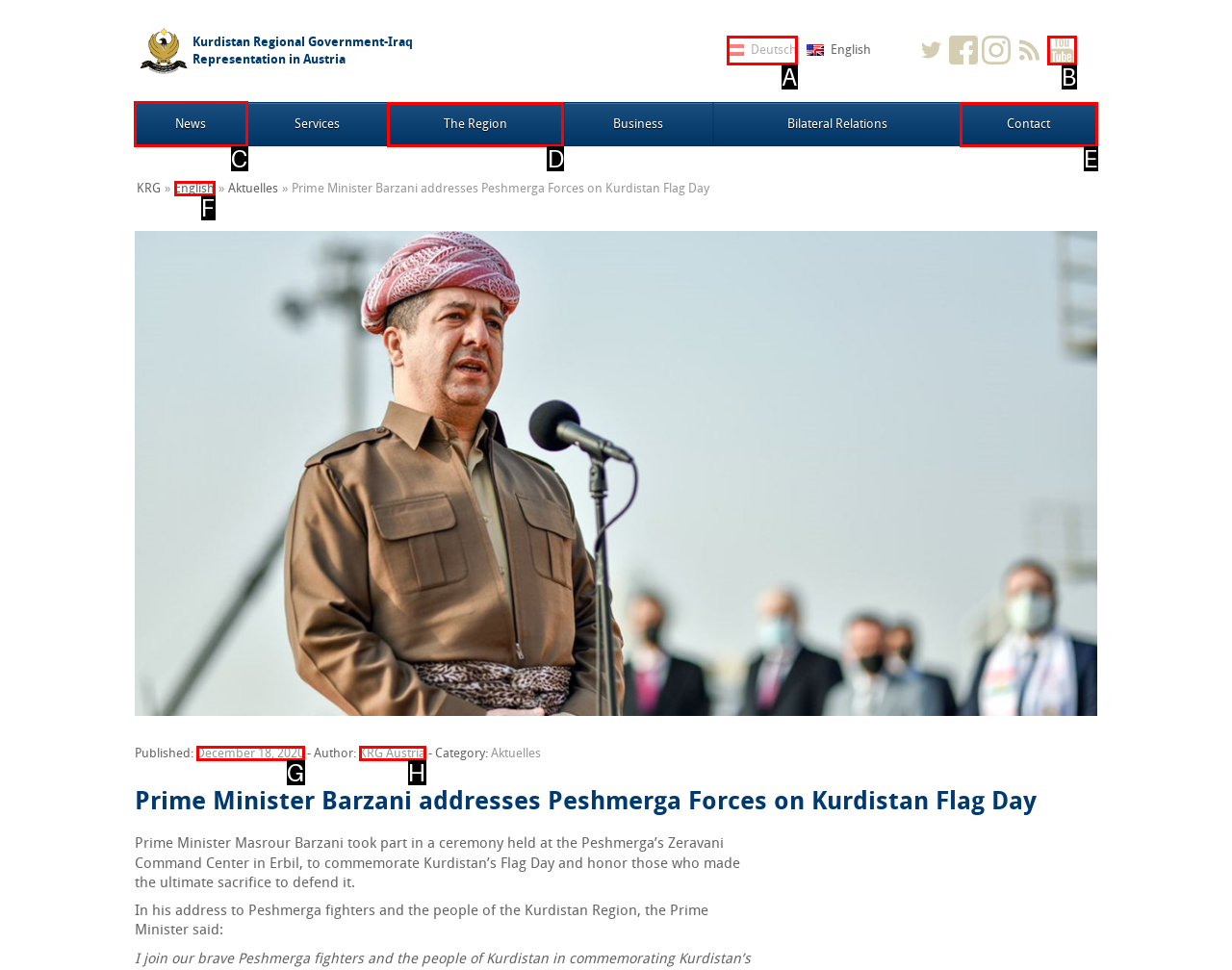Determine which HTML element to click for this task: Read the news Provide the letter of the selected choice.

C